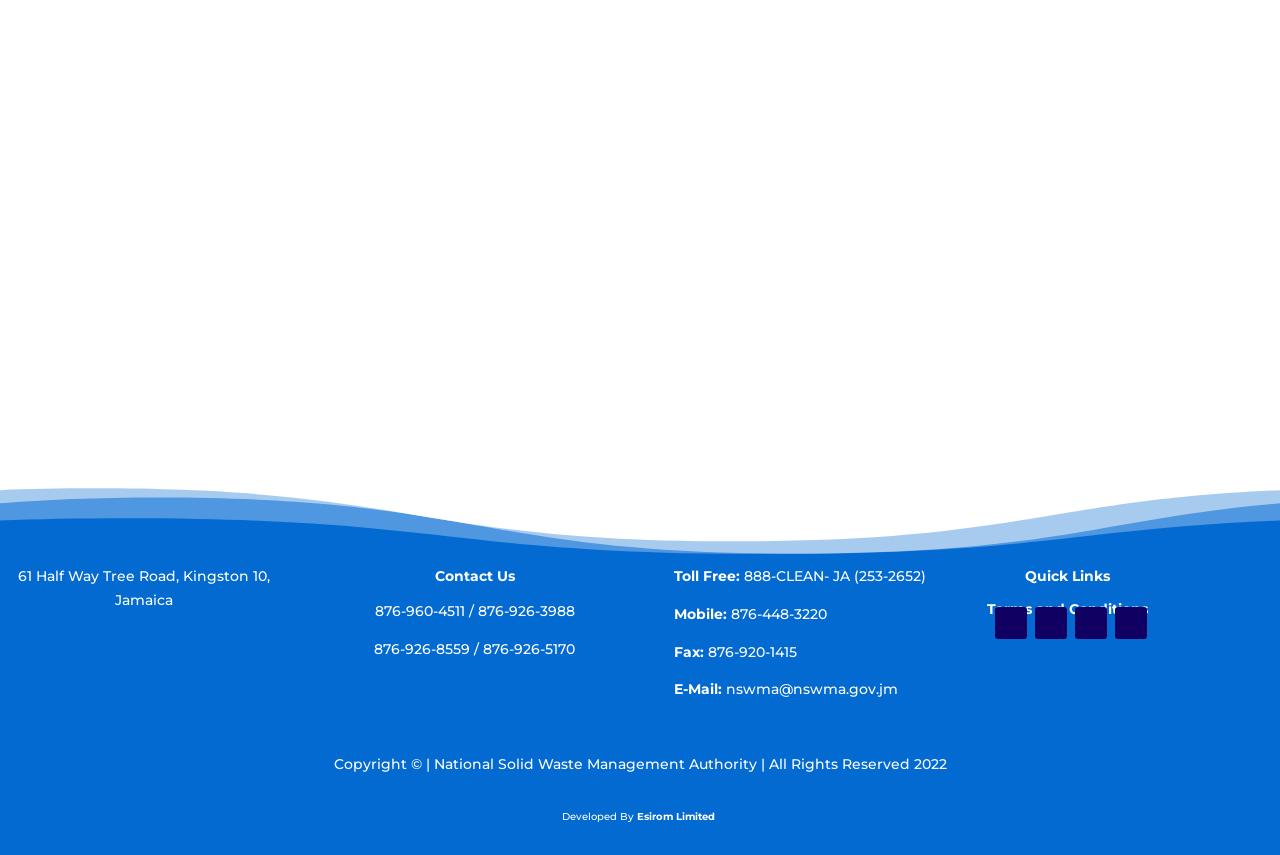What is the name of the authority?
Using the image, respond with a single word or phrase.

National Solid Waste Management Authority